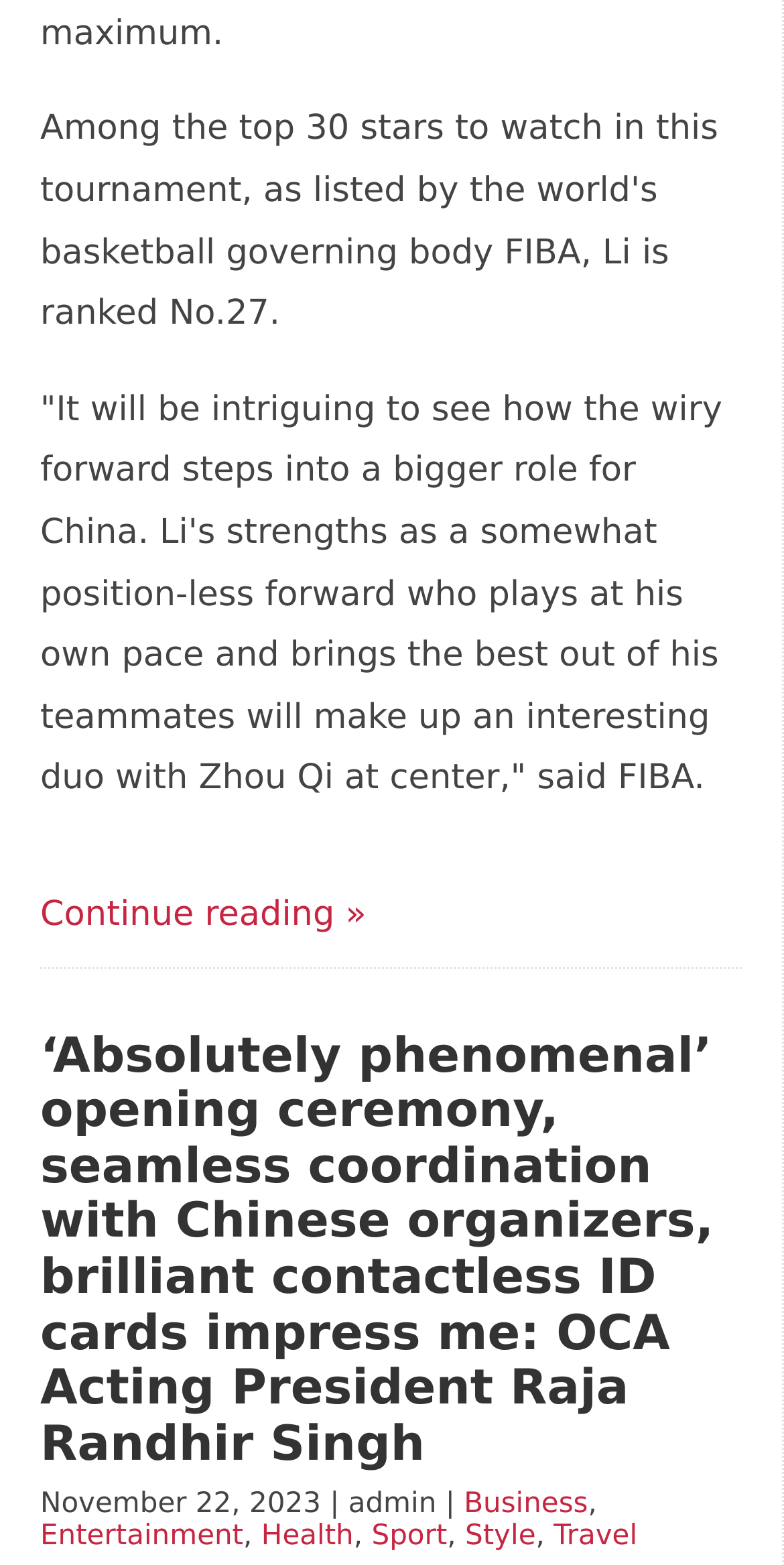What is the quote about in the article?
Please provide a comprehensive and detailed answer to the question.

The quote in the article is about Li's strengths as a somewhat position-less forward who plays at his own pace and brings the best out of his teammates, and how it will make up an interesting duo with Zhou Qi at center.